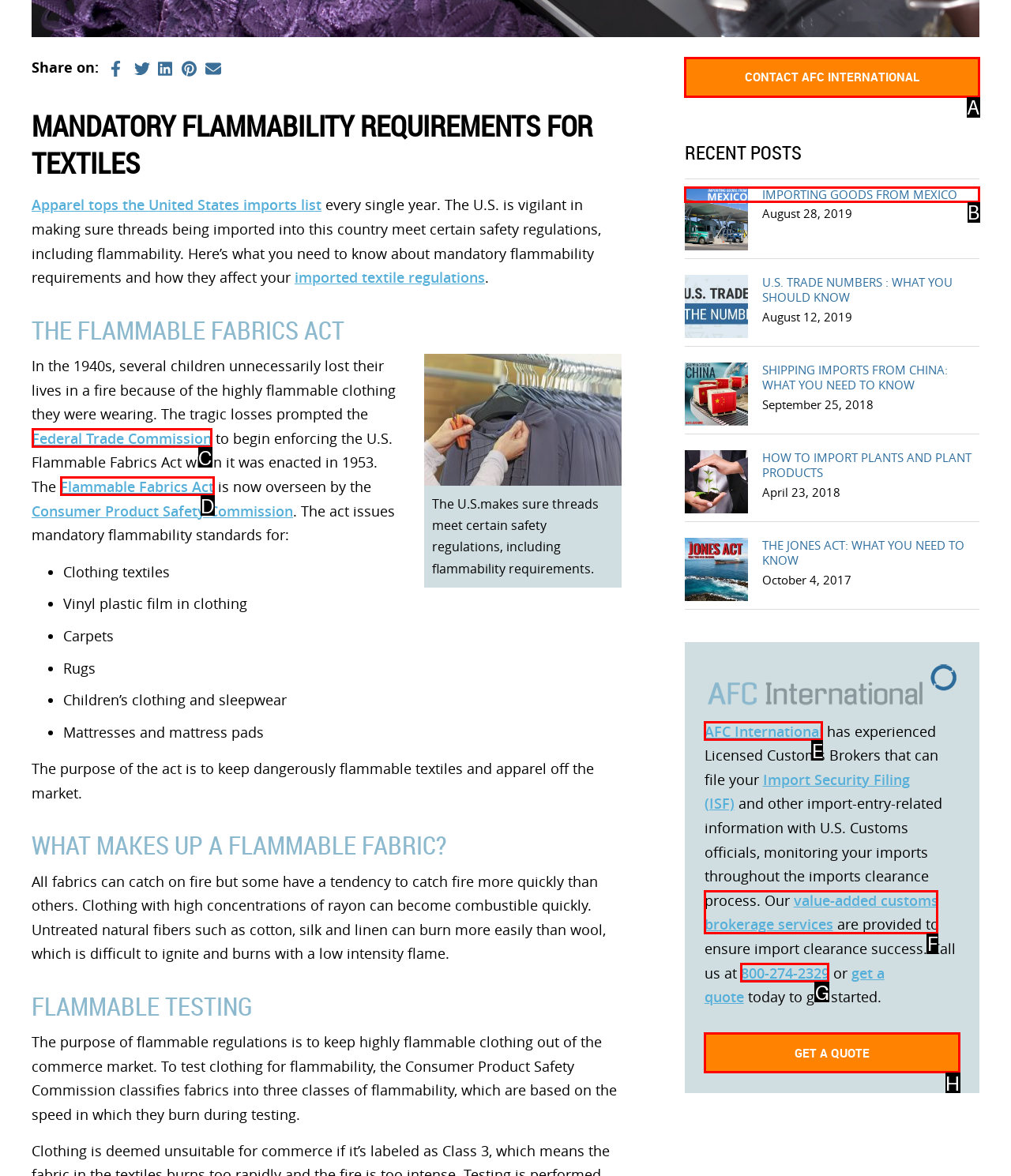Which HTML element matches the description: 800-274-2329 the best? Answer directly with the letter of the chosen option.

G